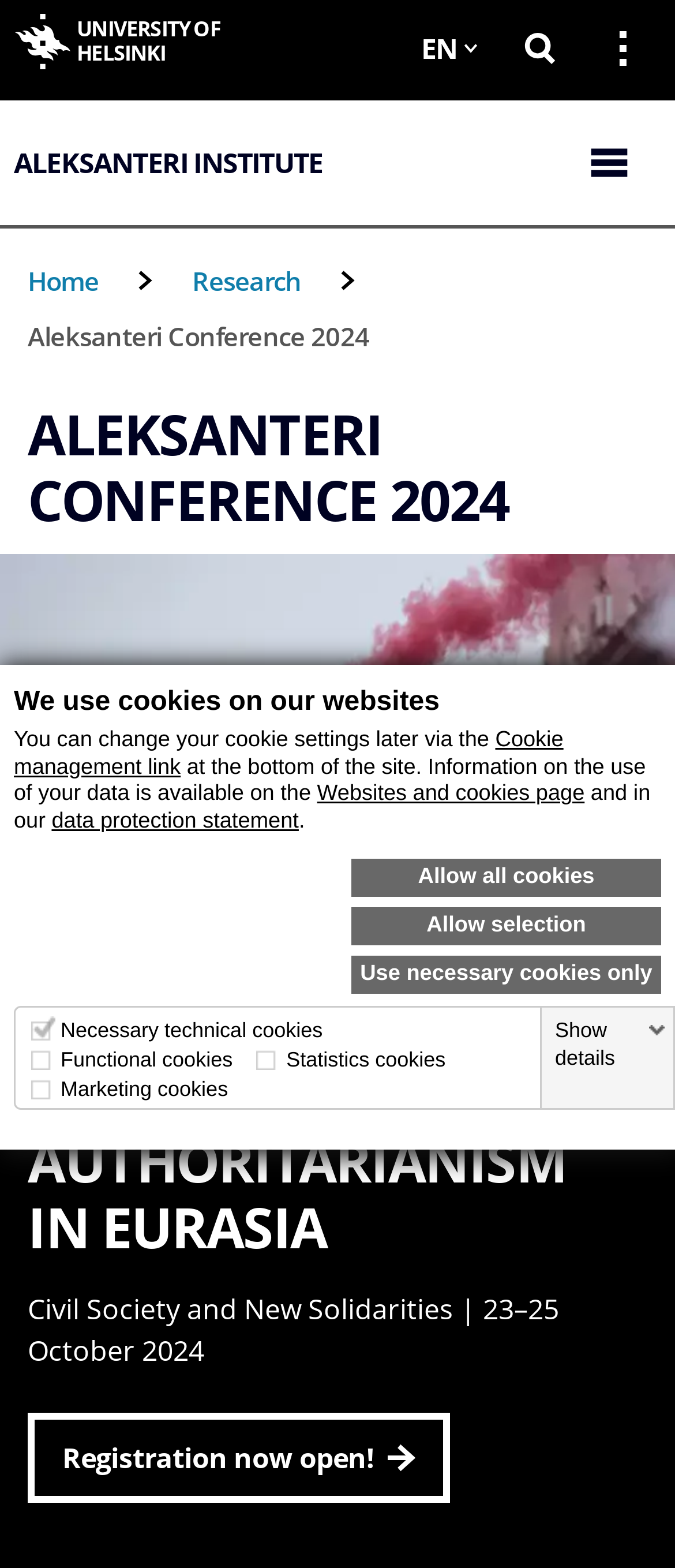Please give the bounding box coordinates of the area that should be clicked to fulfill the following instruction: "Search for something". The coordinates should be in the format of four float numbers from 0 to 1, i.e., [left, top, right, bottom].

[0.744, 0.0, 0.856, 0.062]